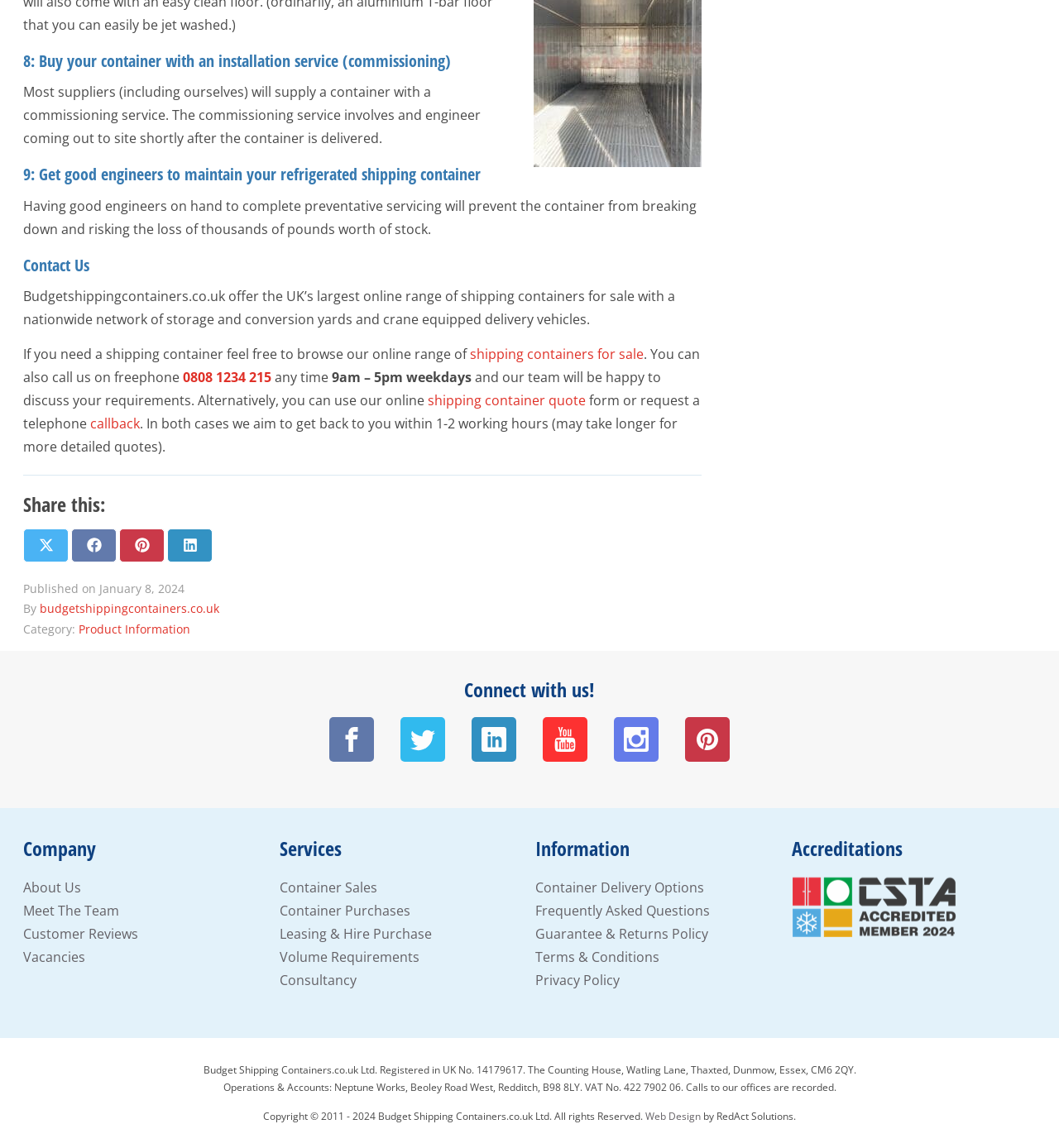What social media platforms is the company on?
Using the information from the image, answer the question thoroughly.

The company is on multiple social media platforms, including Facebook, Twitter, LinkedIn, YouTube, Instagram, and Pinterest, as indicated by the links in the 'Connect with us!' section.